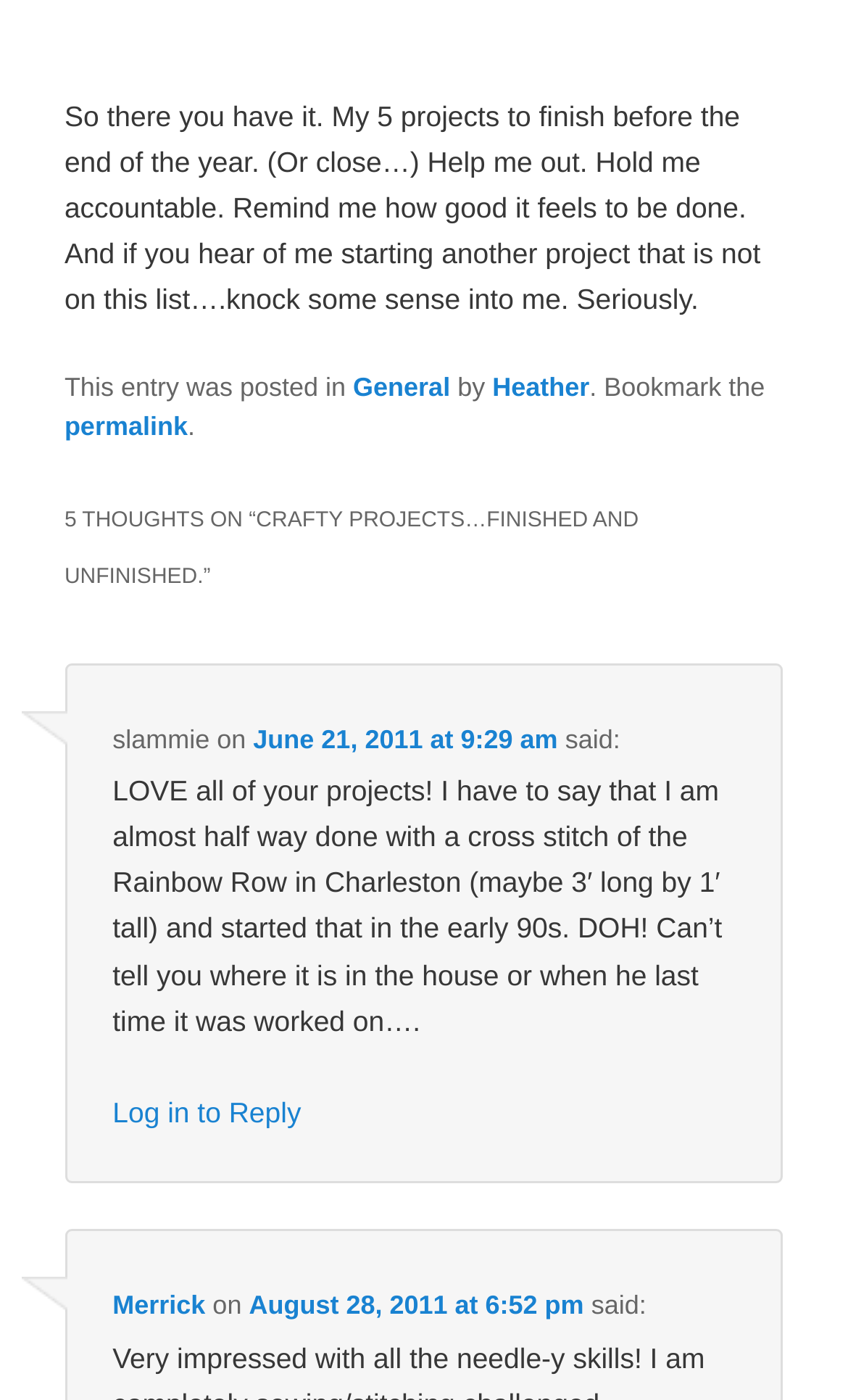Identify the coordinates of the bounding box for the element that must be clicked to accomplish the instruction: "Click the 'Log in to Reply' link".

[0.133, 0.783, 0.355, 0.806]